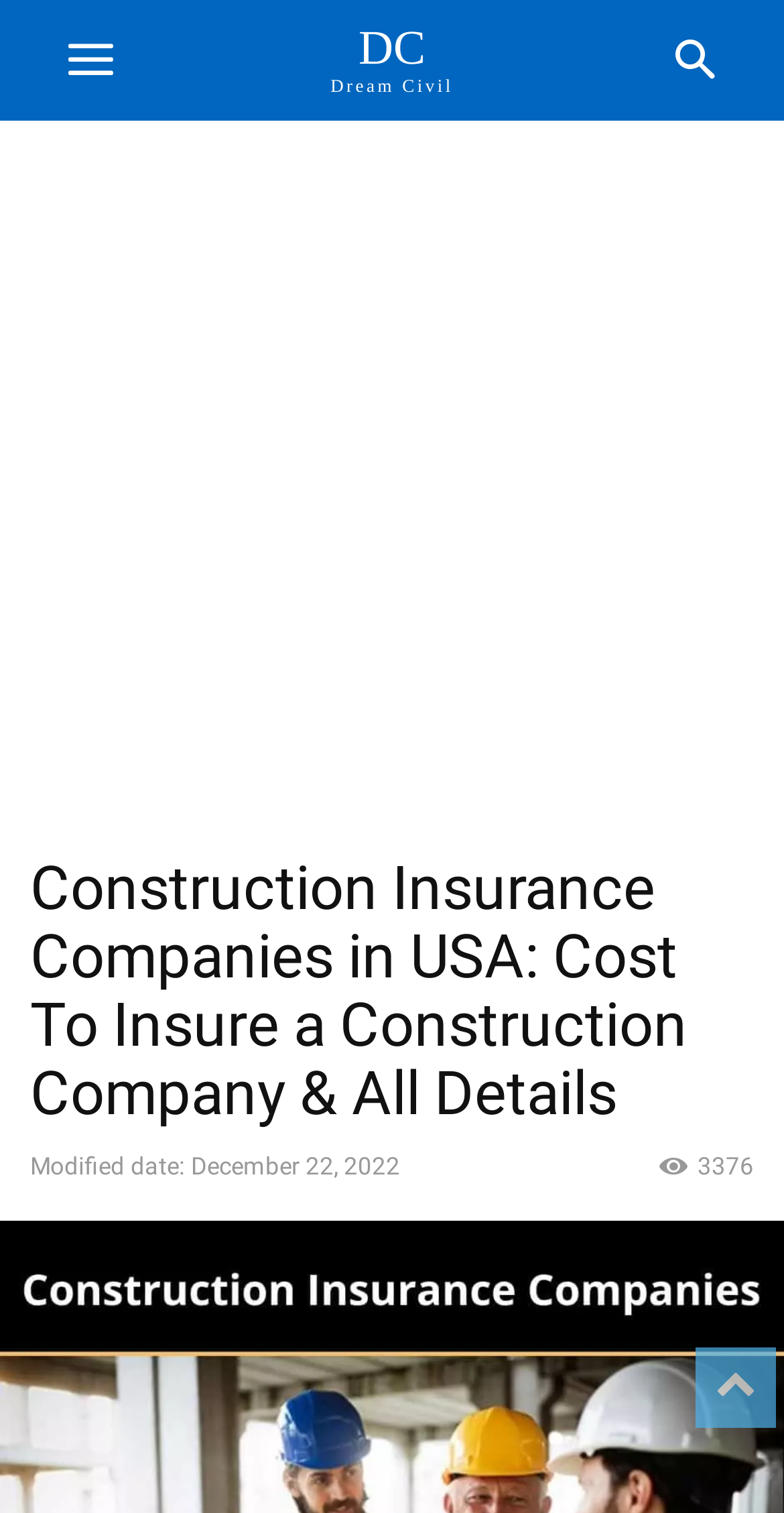What is the name of the website?
Based on the image, answer the question with as much detail as possible.

I found the answer by looking at the link element at the top of the webpage, which says 'DC Dream Civil'.